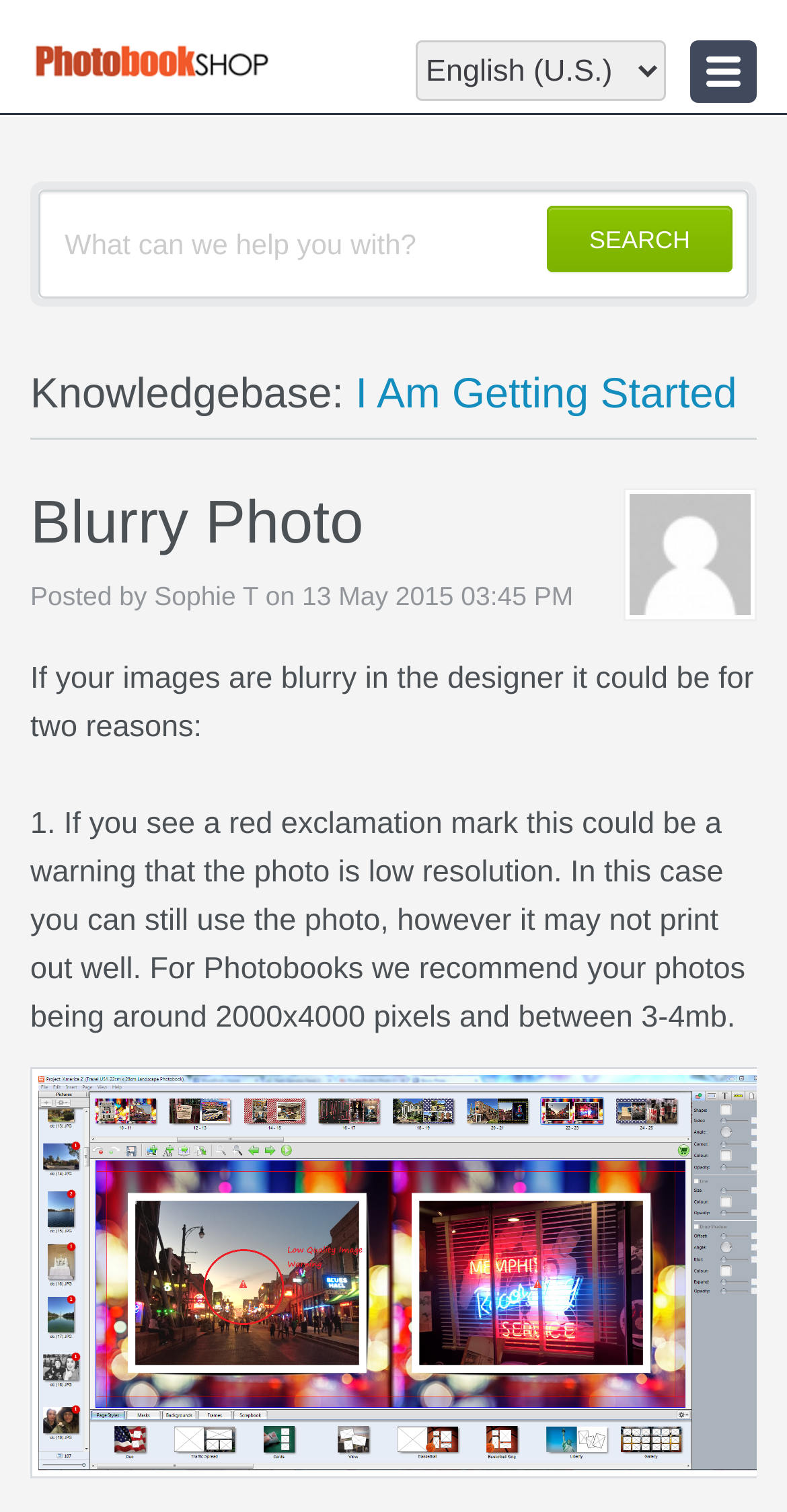What is the author of the blurry photo post?
Provide a concise answer using a single word or phrase based on the image.

Sophie T